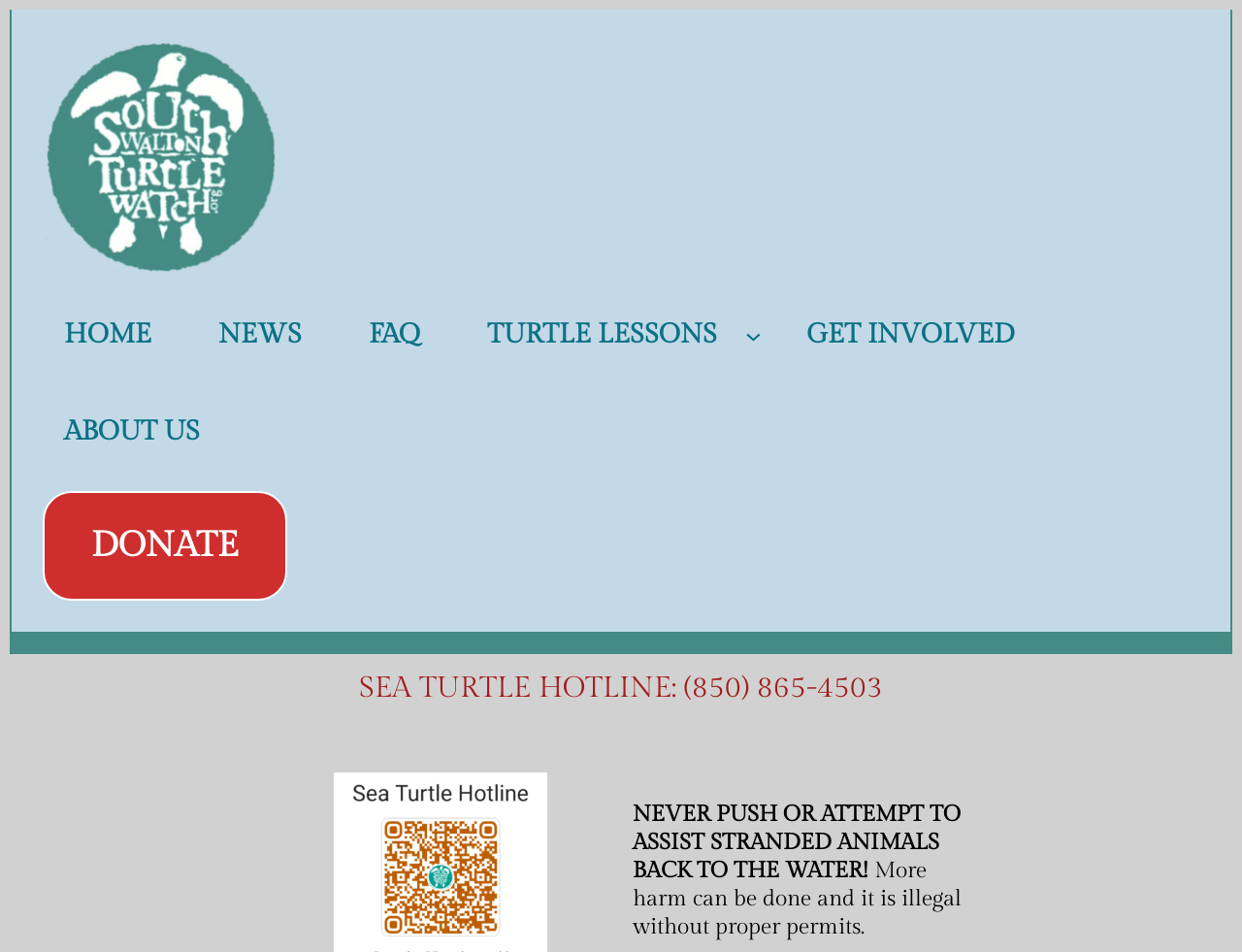Respond with a single word or short phrase to the following question: 
How many links are present in the header navigation?

7